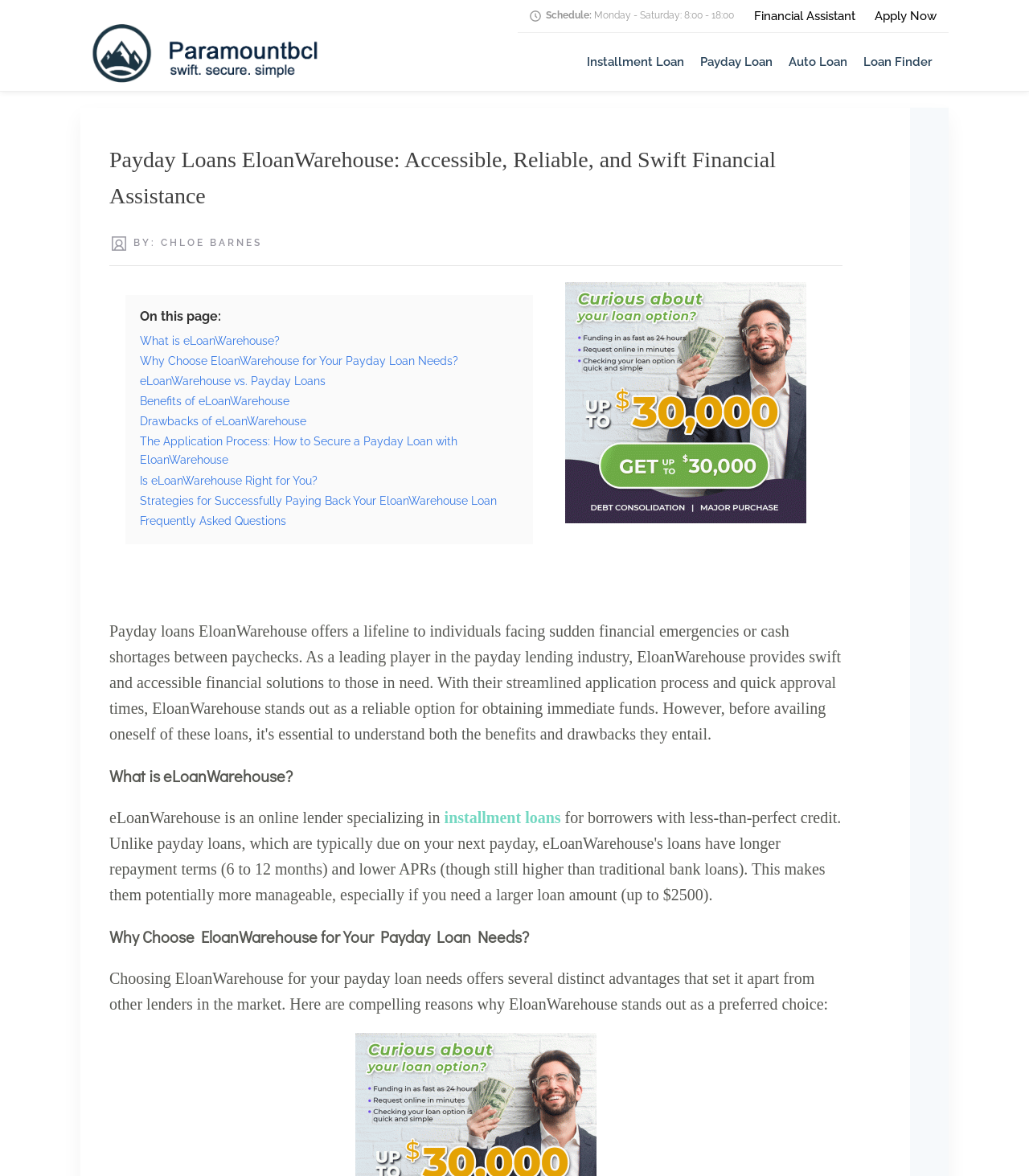Determine the bounding box coordinates in the format (top-left x, top-left y, bottom-right x, bottom-right y). Ensure all values are floating point numbers between 0 and 1. Identify the bounding box of the UI element described by: installment loans

[0.432, 0.687, 0.545, 0.702]